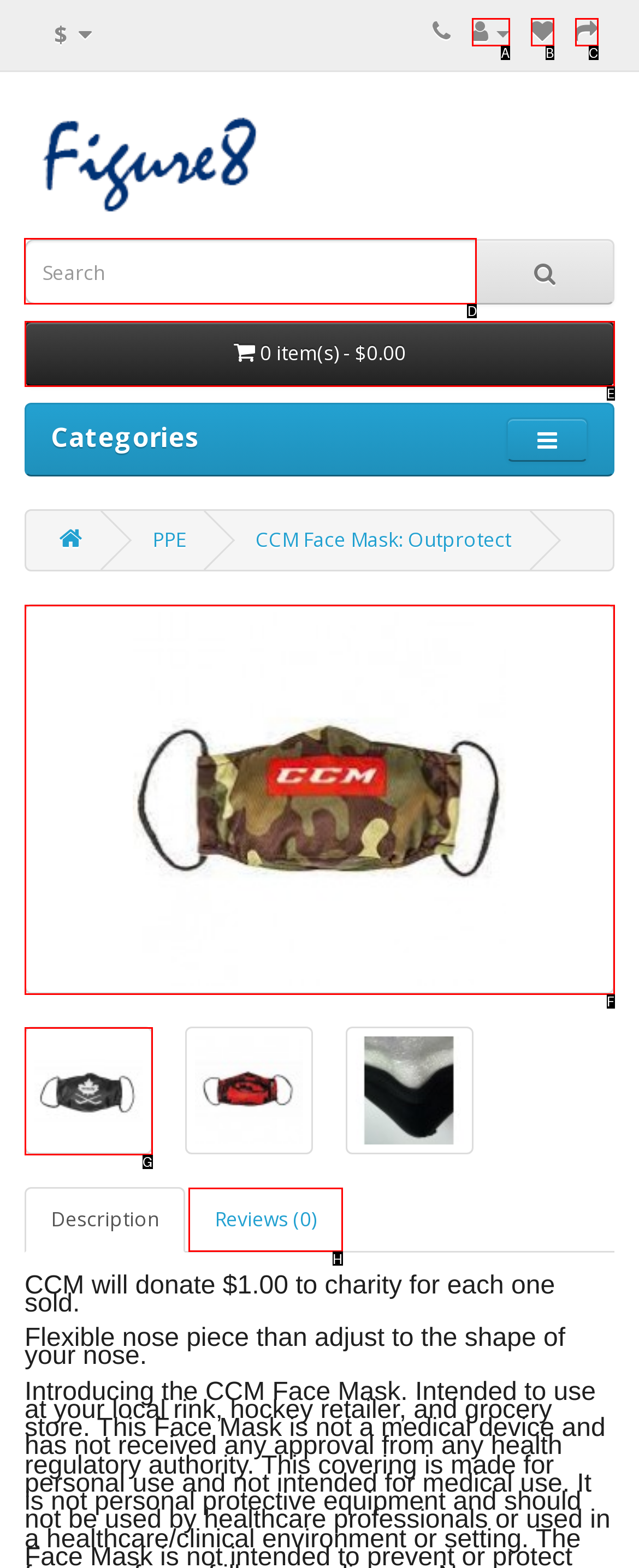Choose the UI element to click on to achieve this task: Search for products. Reply with the letter representing the selected element.

D